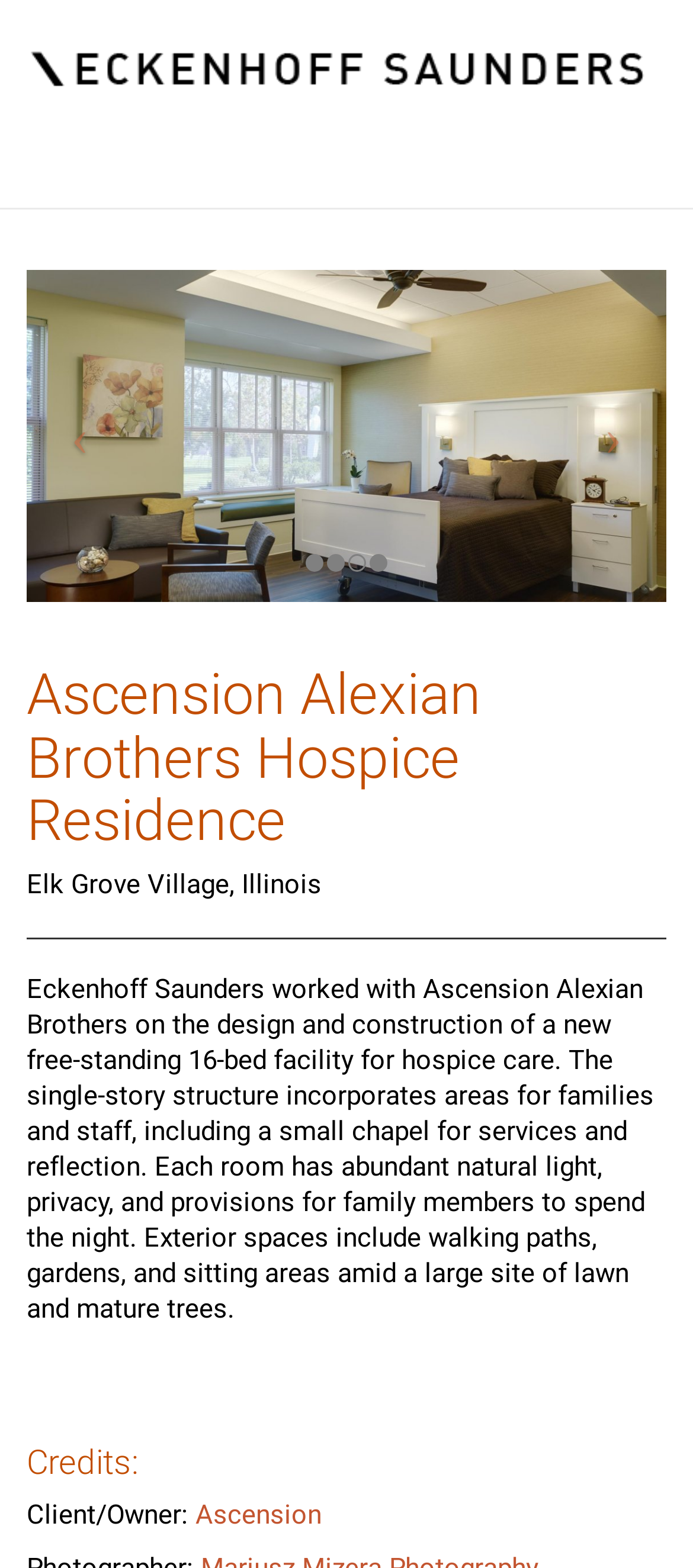Answer the question using only one word or a concise phrase: Who is the client or owner of the project?

Ascension